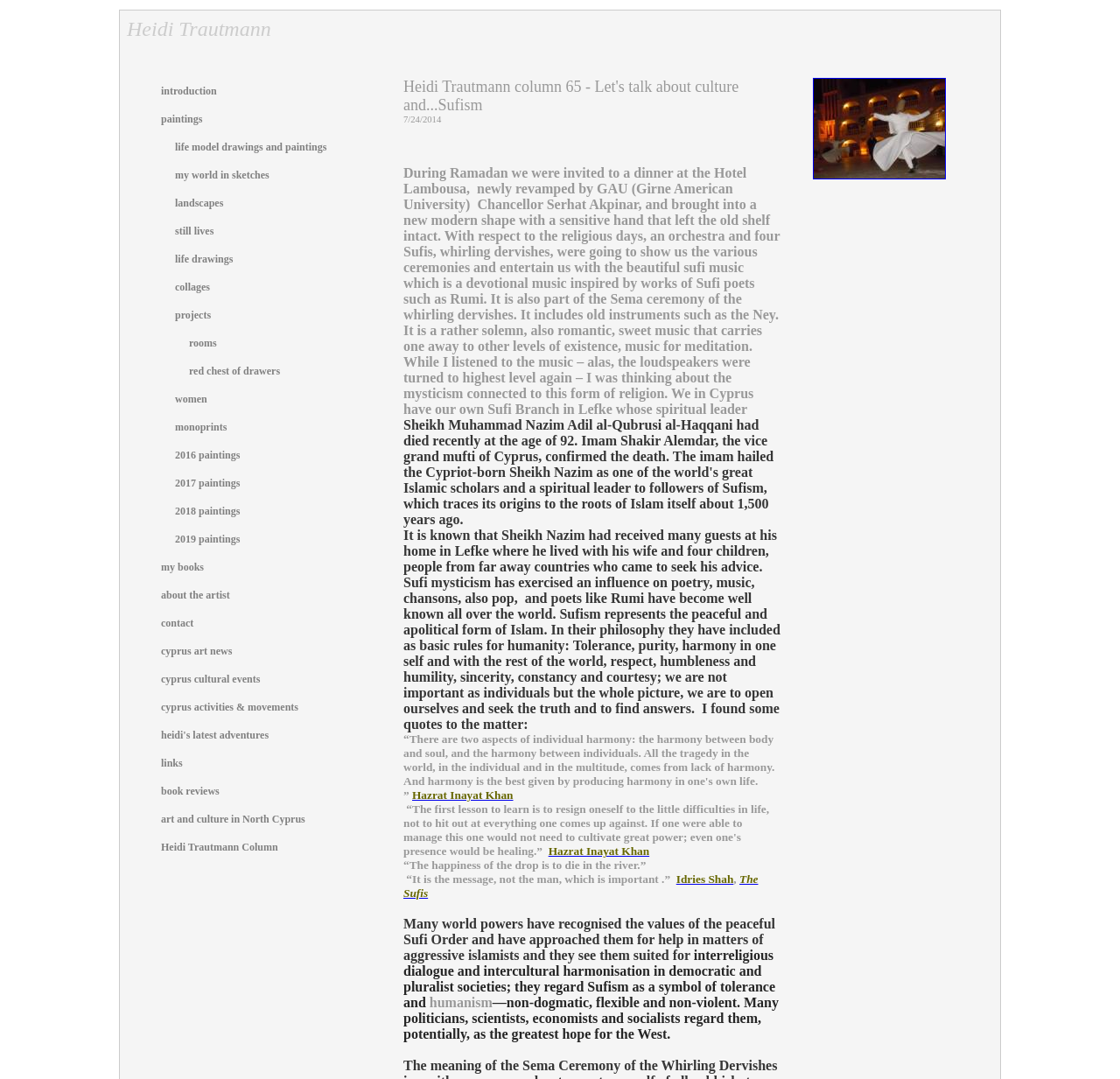Are there any images on the webpage?
Refer to the image and answer the question using a single word or phrase.

Yes